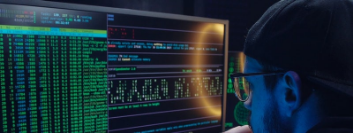Respond to the following question using a concise word or phrase: 
What is displayed on the monitor?

Code and data